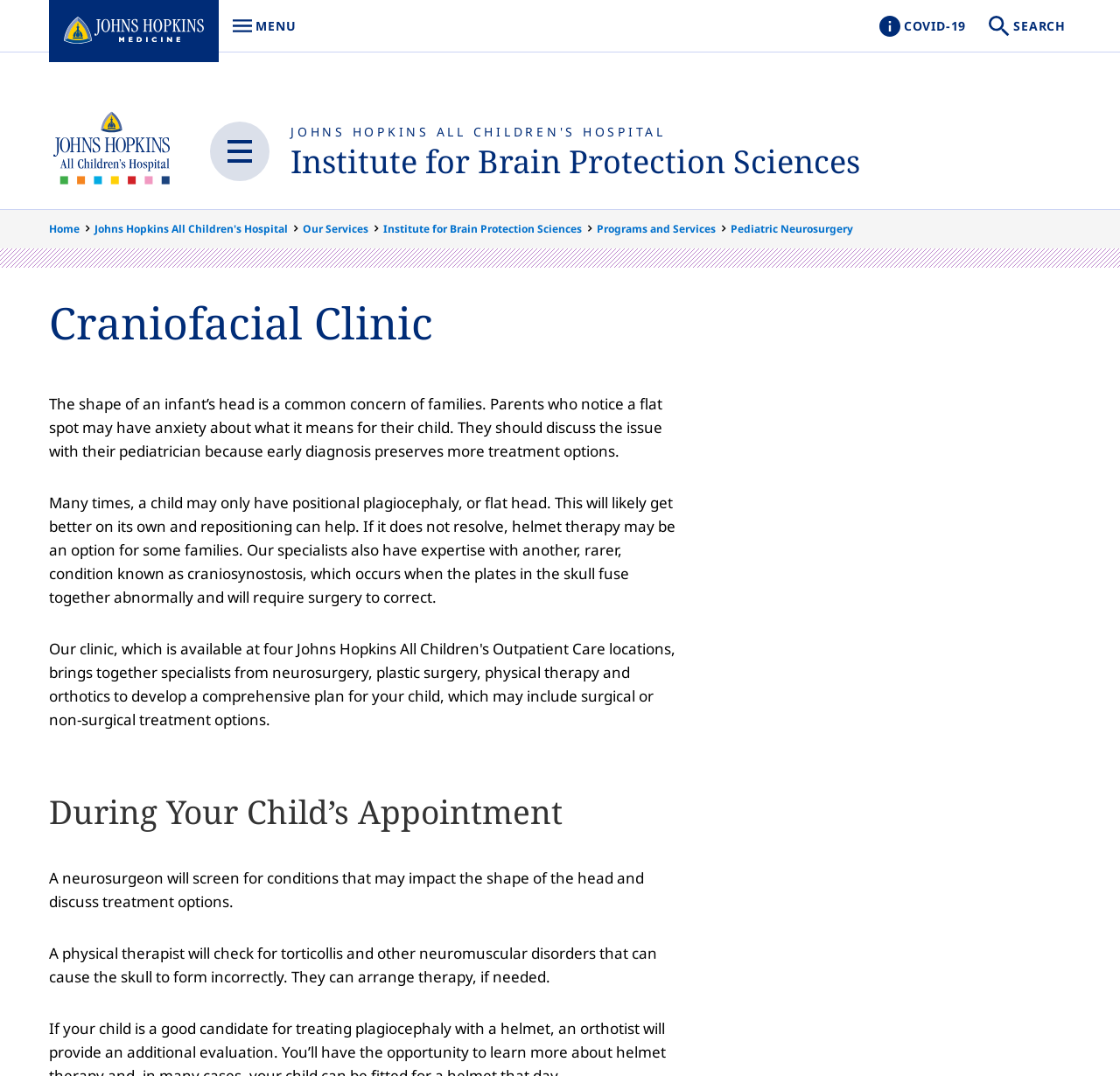Refer to the image and provide an in-depth answer to the question:
Who will screen for conditions that may impact the shape of the head?

I found the answer by reading the StaticText element that mentions a neurosurgeon will screen for conditions that may impact the shape of the head during the child's appointment.